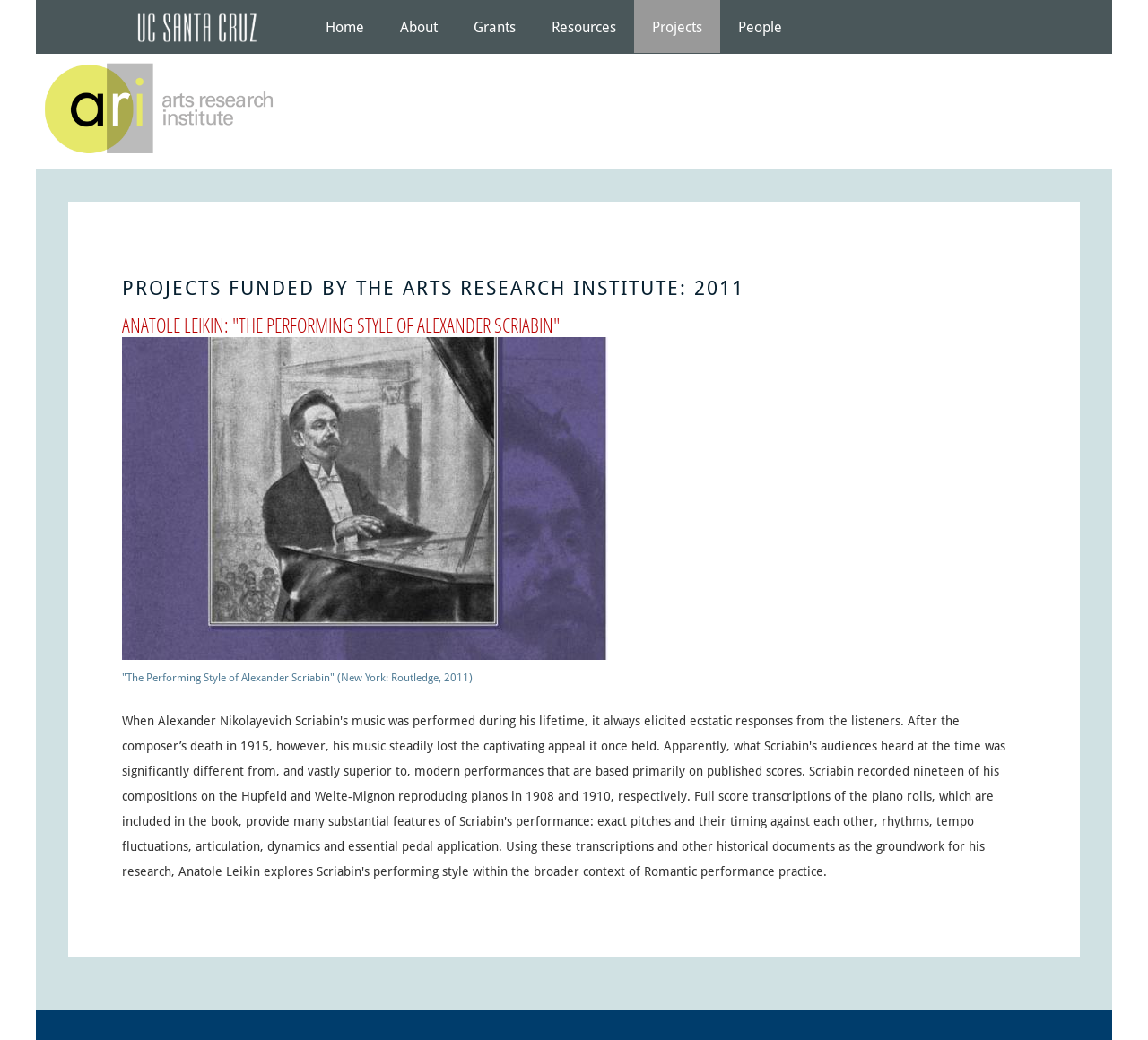Please identify the bounding box coordinates of the clickable region that I should interact with to perform the following instruction: "view project details". The coordinates should be expressed as four float numbers between 0 and 1, i.e., [left, top, right, bottom].

[0.106, 0.299, 0.488, 0.325]